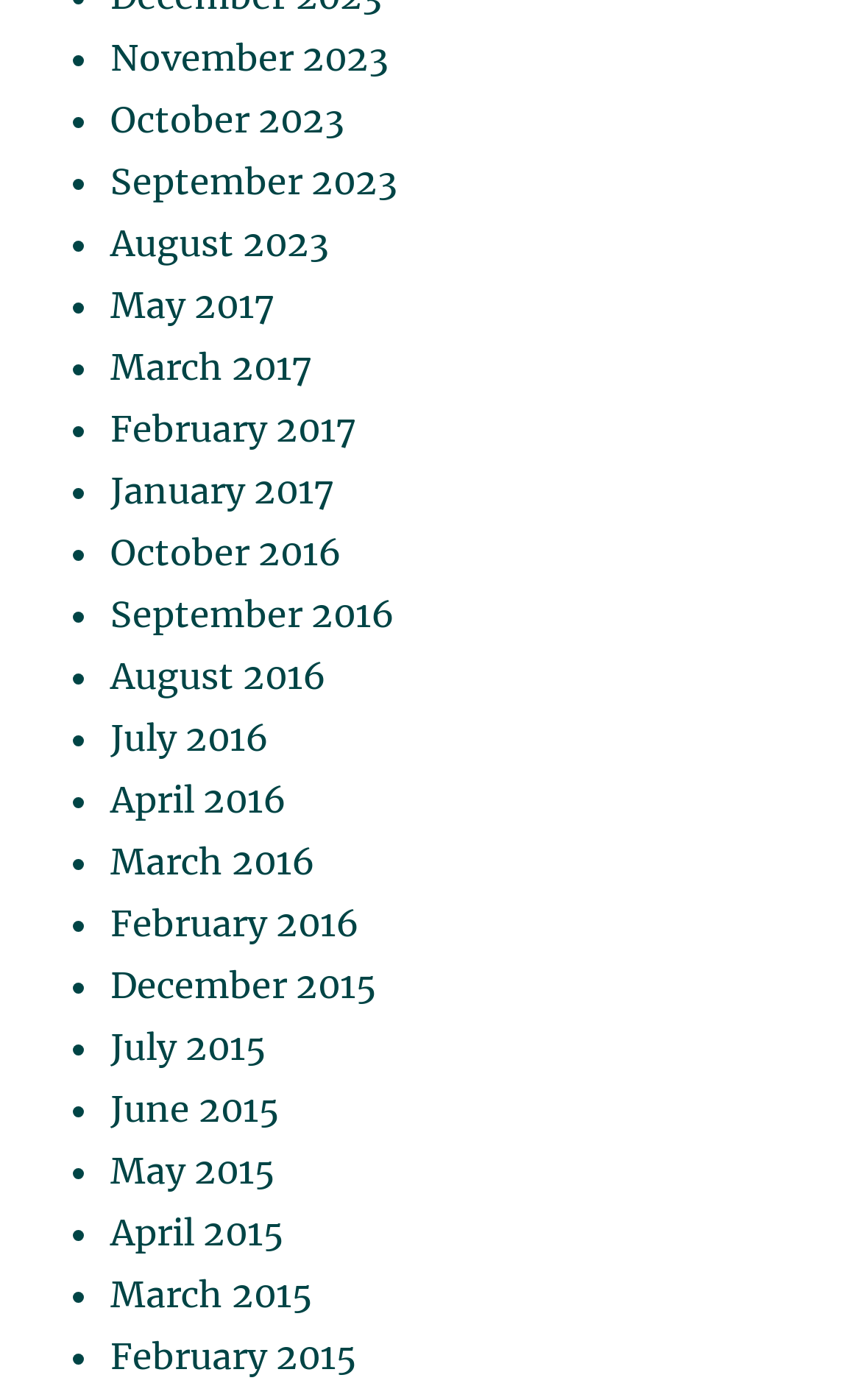What is the earliest month listed?
Based on the image, answer the question with as much detail as possible.

I looked at the text content of the link elements and found that the earliest month listed is May 2015, which is the text content of the link element at position [290].